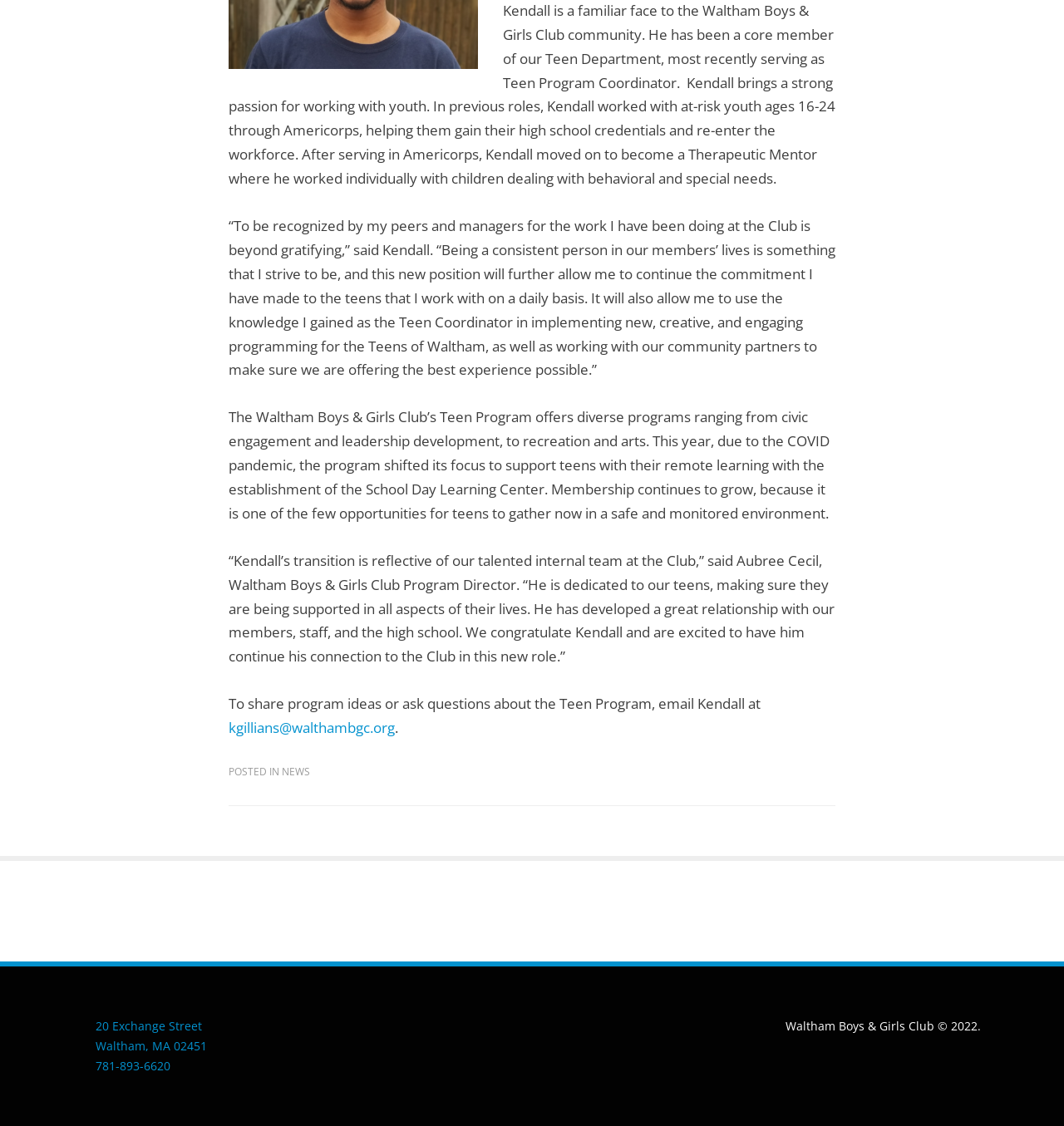Please find the bounding box for the UI component described as follows: "kgillians@walthambgc.org".

[0.215, 0.638, 0.371, 0.655]